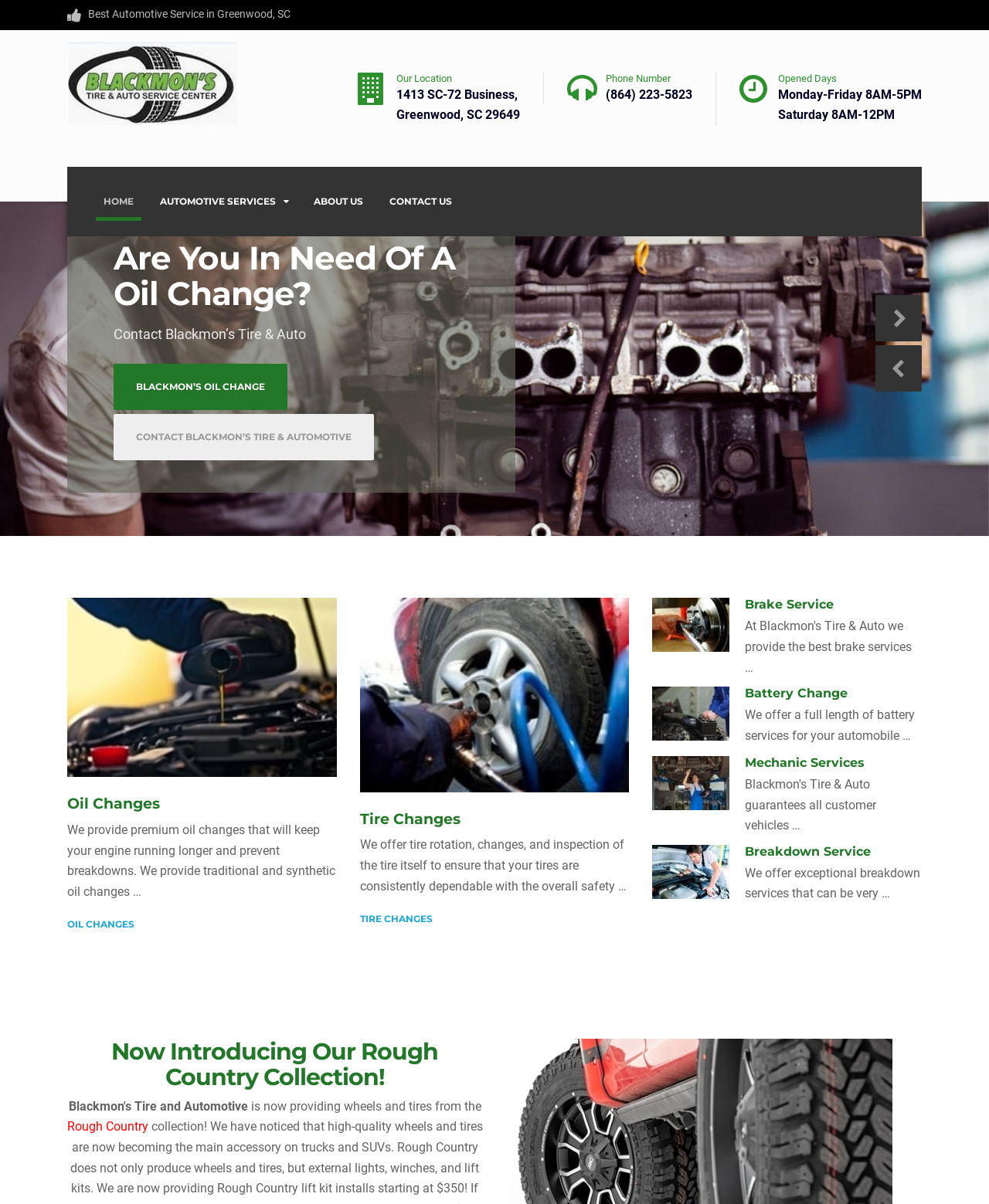Determine the bounding box coordinates of the clickable region to carry out the instruction: "Get the phone number".

[0.549, 0.061, 0.7, 0.087]